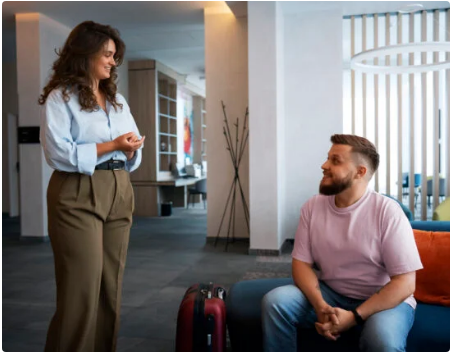Based on the image, provide a detailed and complete answer to the question: 
Is the man standing or seated?

The caption states that the man is seated nearby, which indicates his posture in the scene, and allows us to determine that he is not standing.